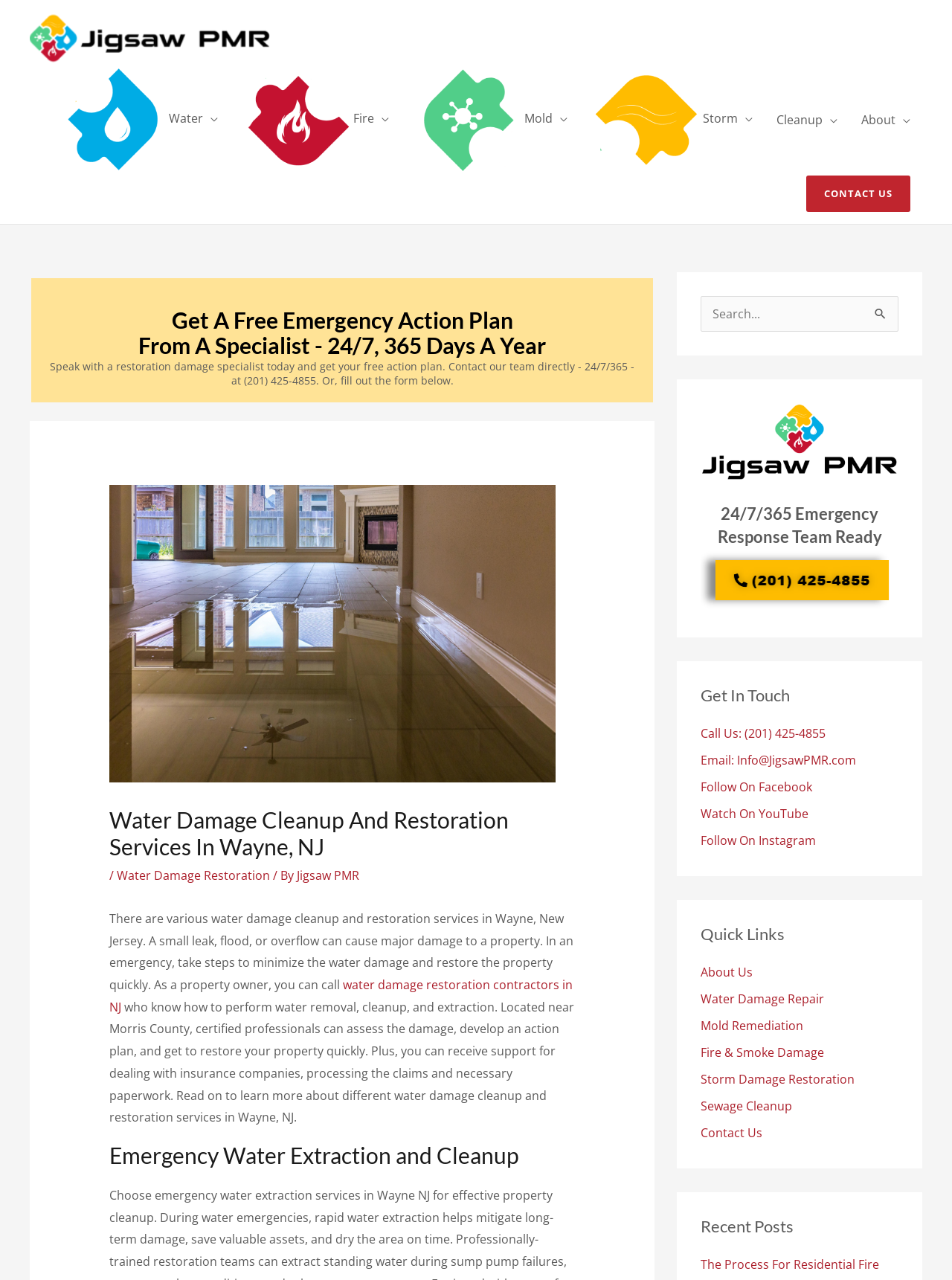Bounding box coordinates are given in the format (top-left x, top-left y, bottom-right x, bottom-right y). All values should be floating point numbers between 0 and 1. Provide the bounding box coordinate for the UI element described as: Storm Damage Restoration

[0.736, 0.837, 0.898, 0.85]